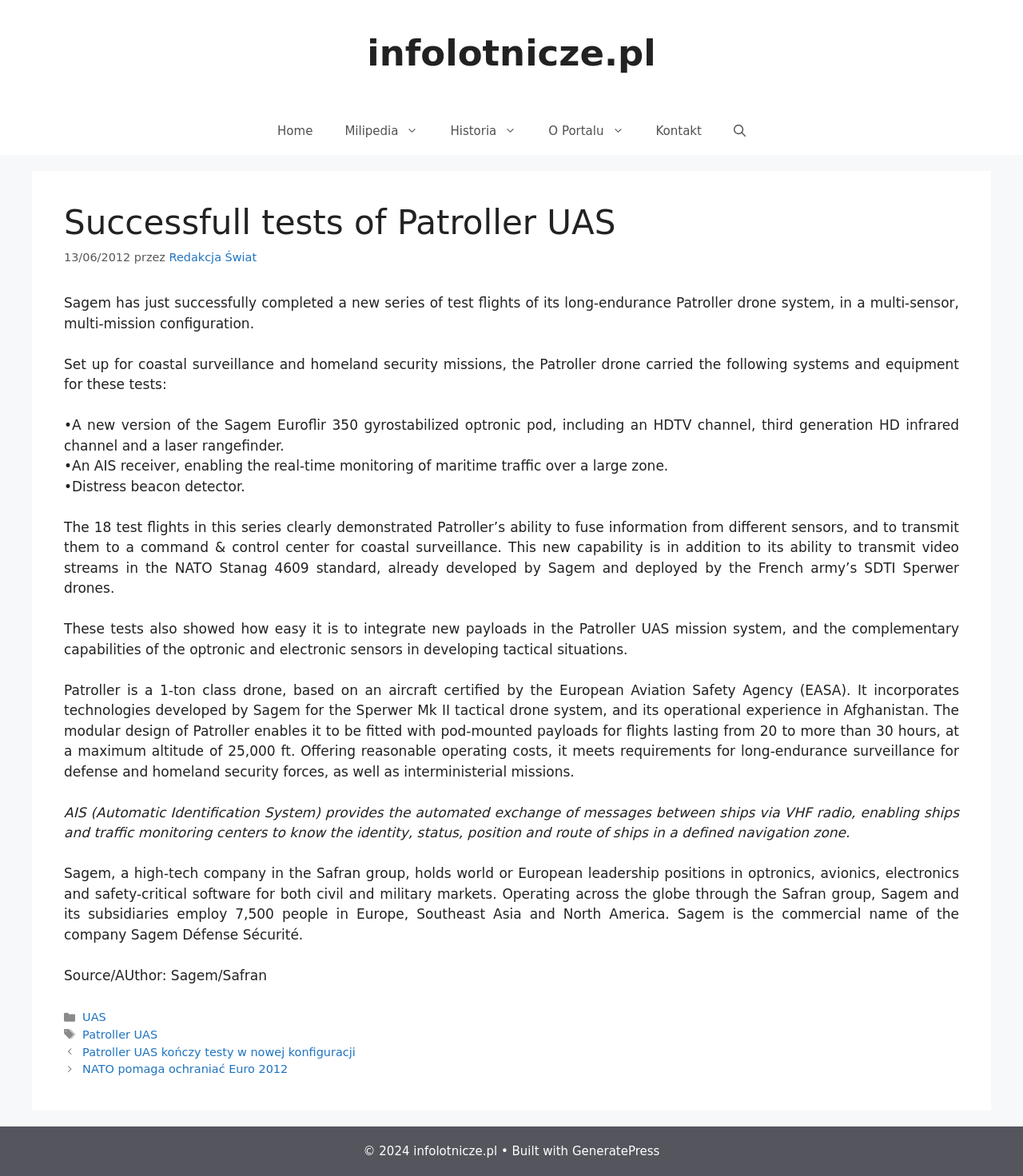Predict the bounding box of the UI element that fits this description: "NATO pomaga ochraniać Euro 2012".

[0.081, 0.904, 0.281, 0.915]